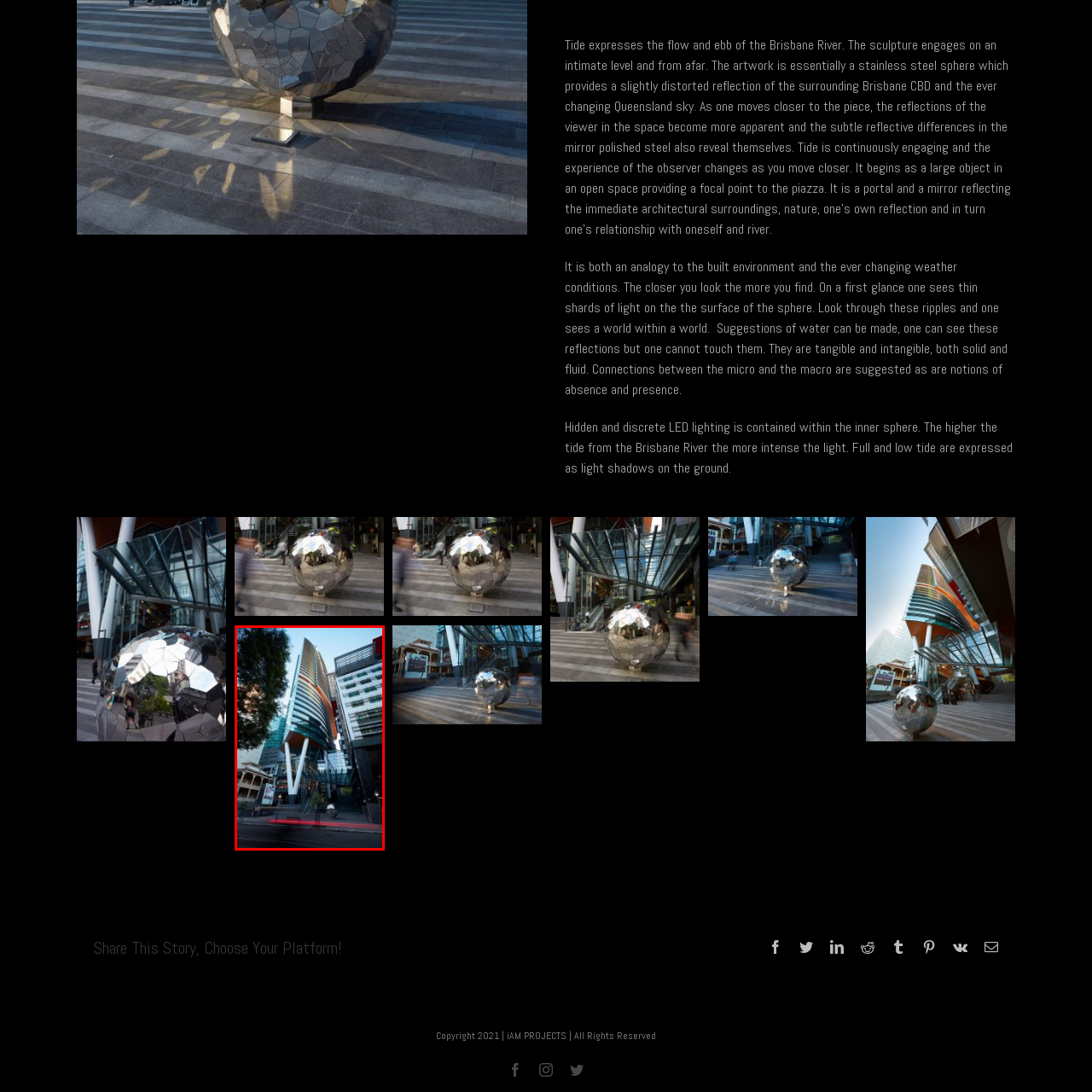Look at the image enclosed by the red boundary and give a detailed answer to the following question, grounding your response in the image's content: 
What is the theme of the sculpture 'Tide'?

The caption explains that the sculpture 'Tide' symbolizes the flow and ebb of the Brisbane River, which suggests that the theme of the sculpture is related to the river and its movements.